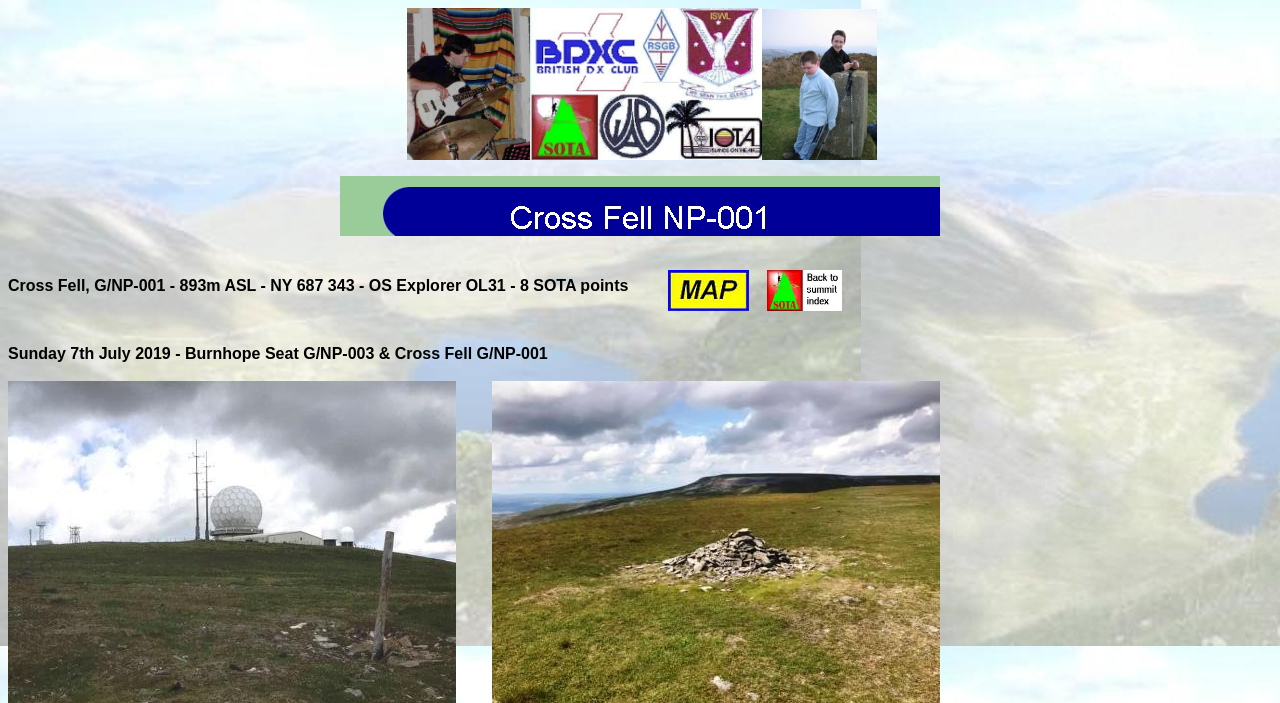What is the name of the mountain?
Can you provide a detailed and comprehensive answer to the question?

The question can be answered by looking at the image 'Cross Fell NP-001' which is a part of the text 'Tom Read - click to email me BDXC ISWL WAB SOTA RSGB IOTA - see my radio page for more details Liam & Jimmy Cross Fell NP-001'.